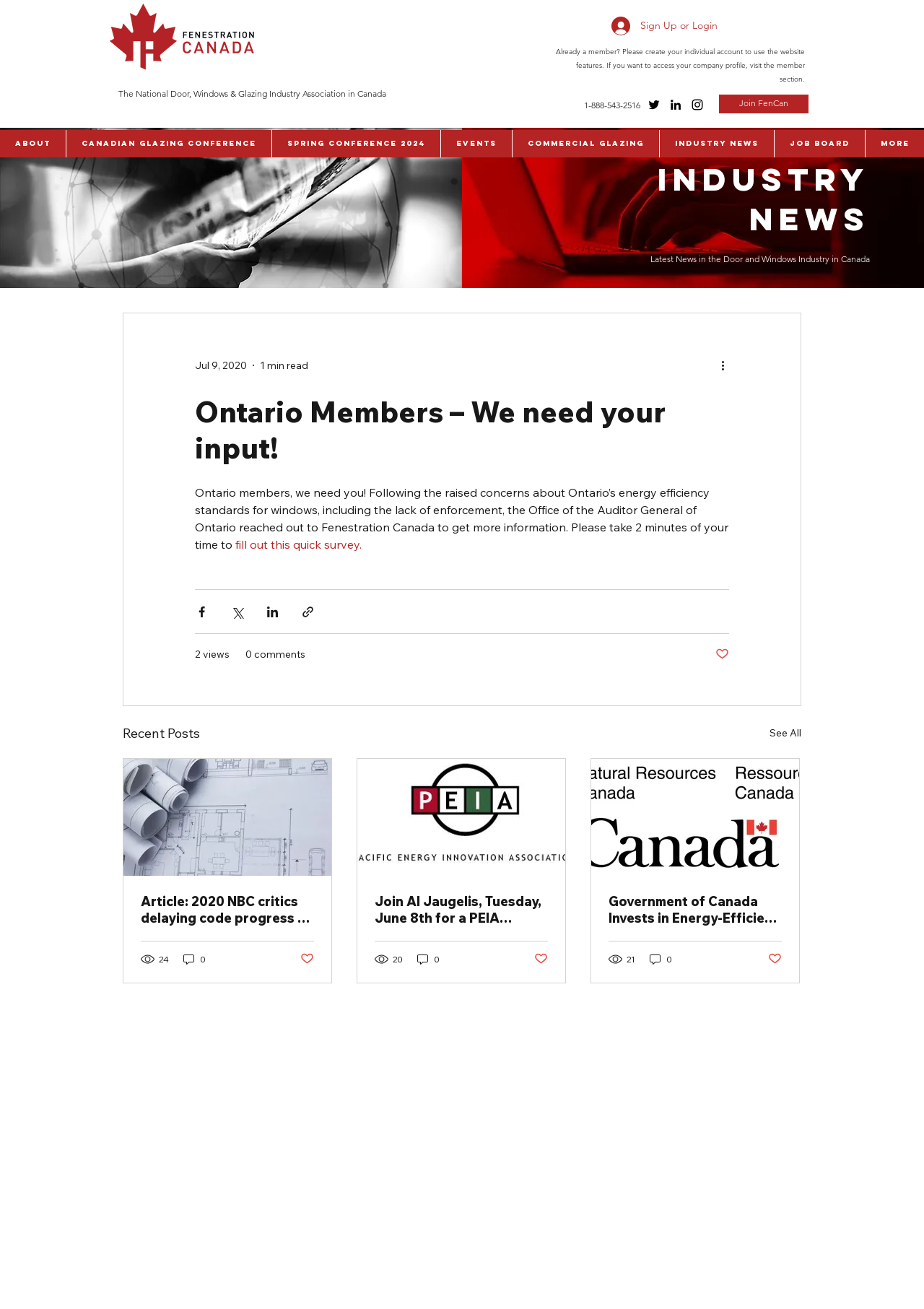Pinpoint the bounding box coordinates of the area that must be clicked to complete this instruction: "View the 'Job Board'".

[0.838, 0.099, 0.936, 0.12]